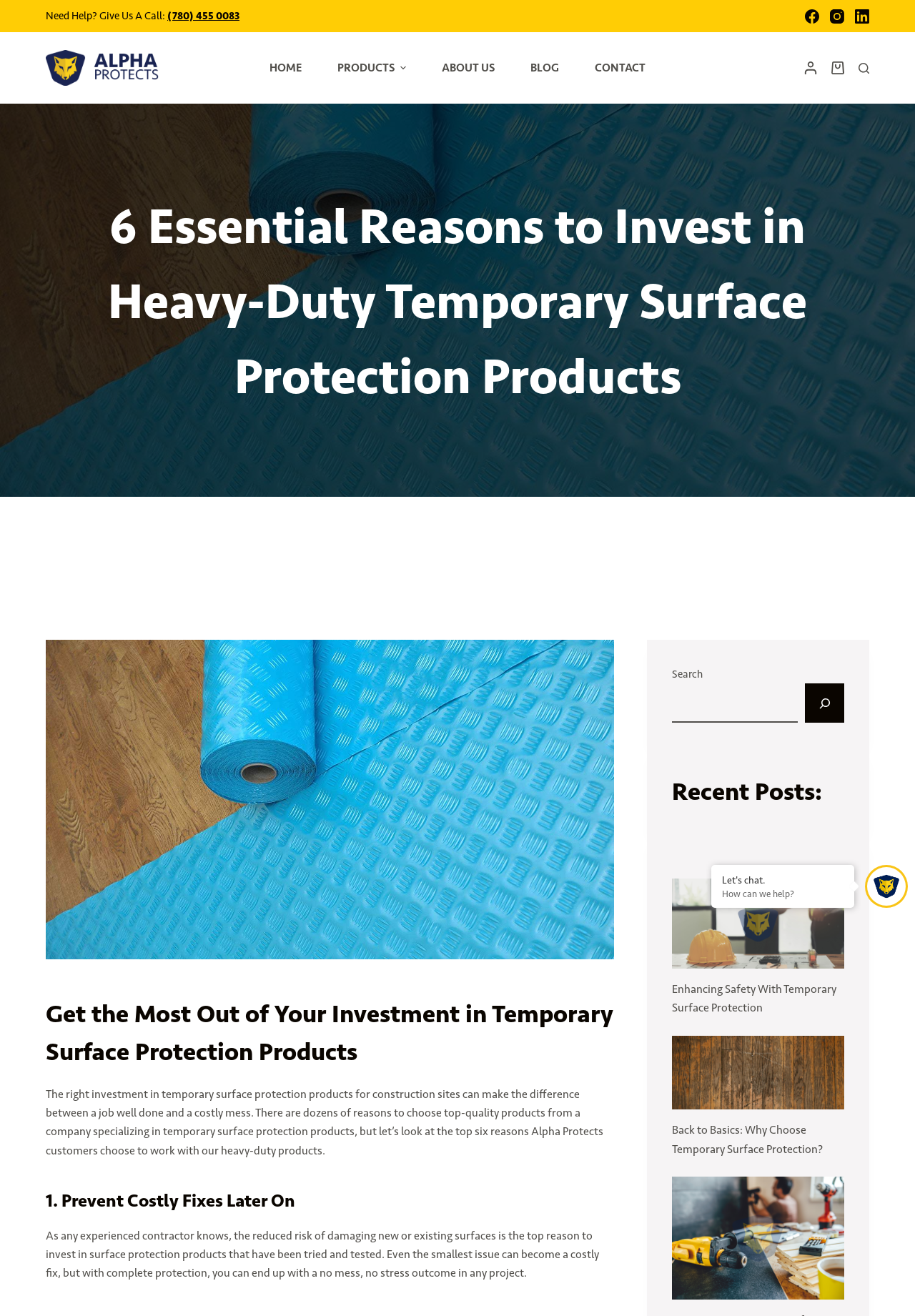Pinpoint the bounding box coordinates of the element that must be clicked to accomplish the following instruction: "Read the blog post 'Enhancing Safety With Temporary Surface Protection'". The coordinates should be in the format of four float numbers between 0 and 1, i.e., [left, top, right, bottom].

[0.734, 0.668, 0.923, 0.736]